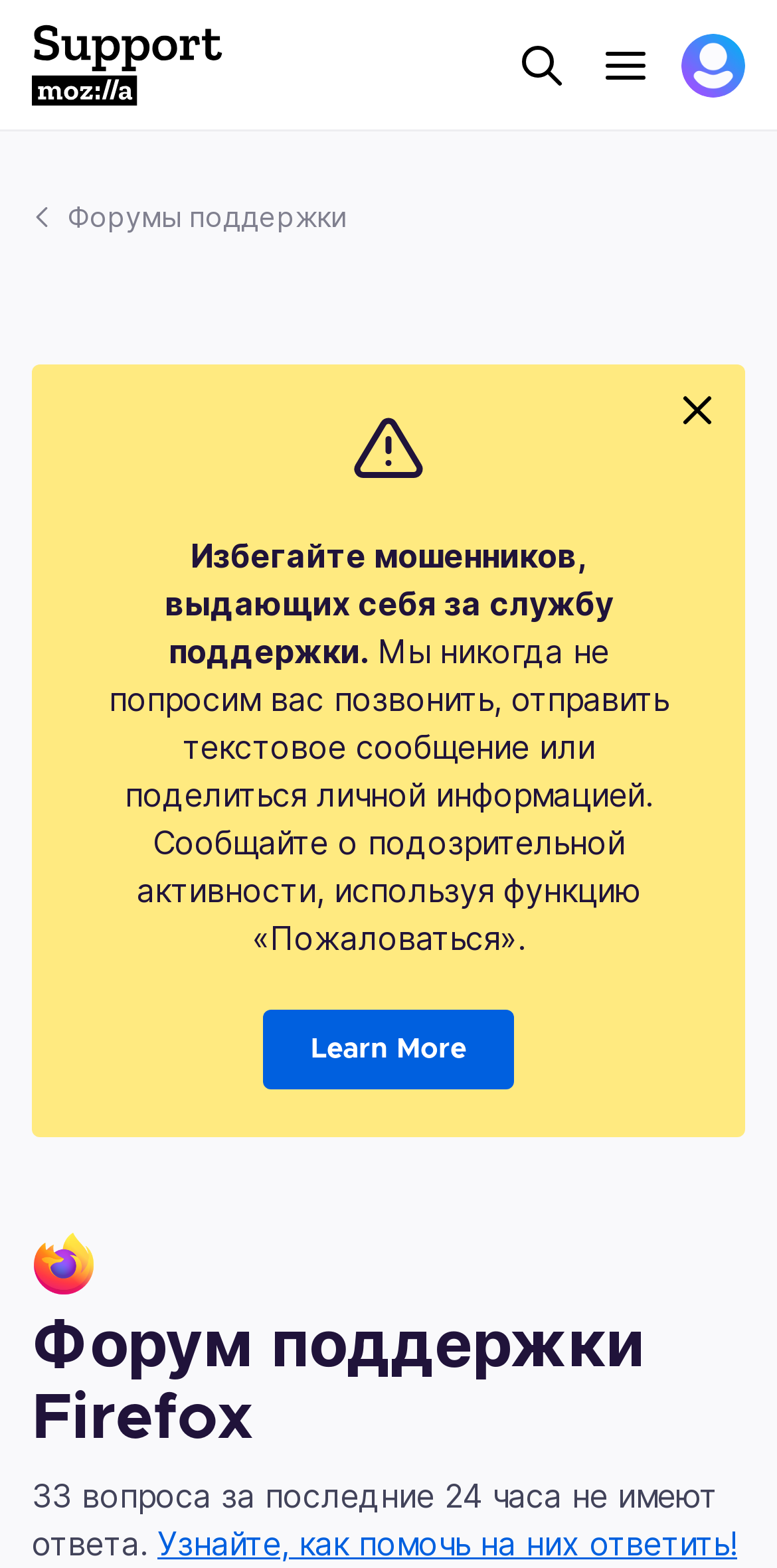Offer a comprehensive description of the webpage’s content and structure.

The webpage is a support forum for Firefox, provided by Mozilla. At the top left corner, there is a Mozilla Support Logo, which is an image linked to the Mozilla Support page. Next to it, there are three buttons: a search button, a menu button that controls the main navigation, and a button with an avatar for the user's profile navigation.

Below the top navigation bar, there is a prominent link to the support forums, labeled "Форумы поддержки". On the right side of this link, there is an image, but it does not have a descriptive text.

The main content of the page starts with a warning message, which is divided into two paragraphs. The first paragraph warns users to avoid scammers who pretend to be support staff, and the second paragraph explains that Mozilla will never ask users to call, text, or share personal information. Below this warning message, there is a "Learn More" link.

To the right of the warning message, there is a button with an image, but no descriptive text. At the bottom left corner of the page, there is a Firefox support forum logo, and next to it, a heading that reads "Форум поддержки Firefox". Below the heading, there is a static text that indicates 33 questions have been unanswered in the last 24 hours, and a link to learn how to help answer them.